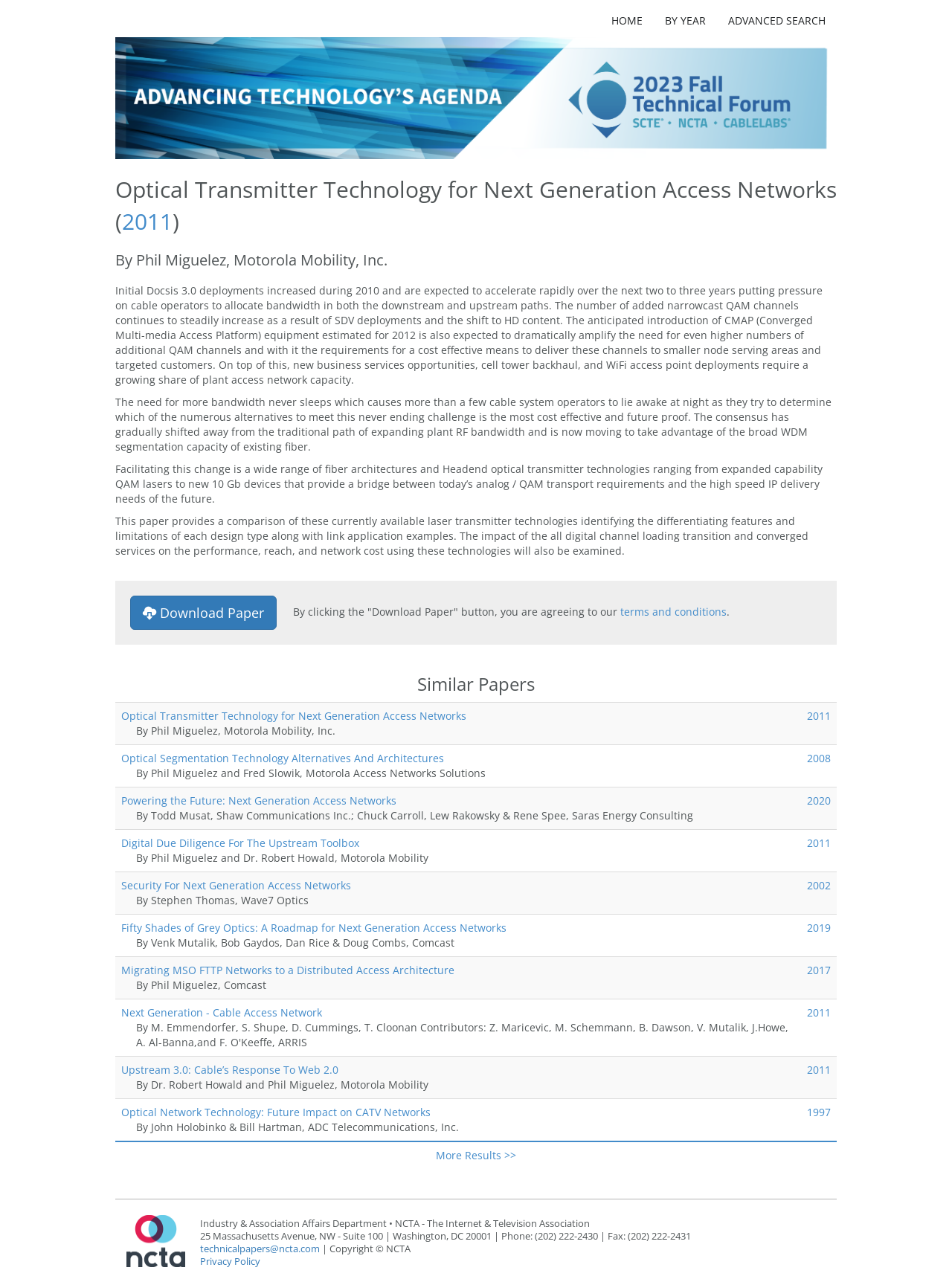Please specify the bounding box coordinates of the area that should be clicked to accomplish the following instruction: "Click on the link 'BEHAVIORAL SHIFTS IN THE TRANSLATIONS OF SELECTED PICTURE BOOKS'". The coordinates should consist of four float numbers between 0 and 1, i.e., [left, top, right, bottom].

None